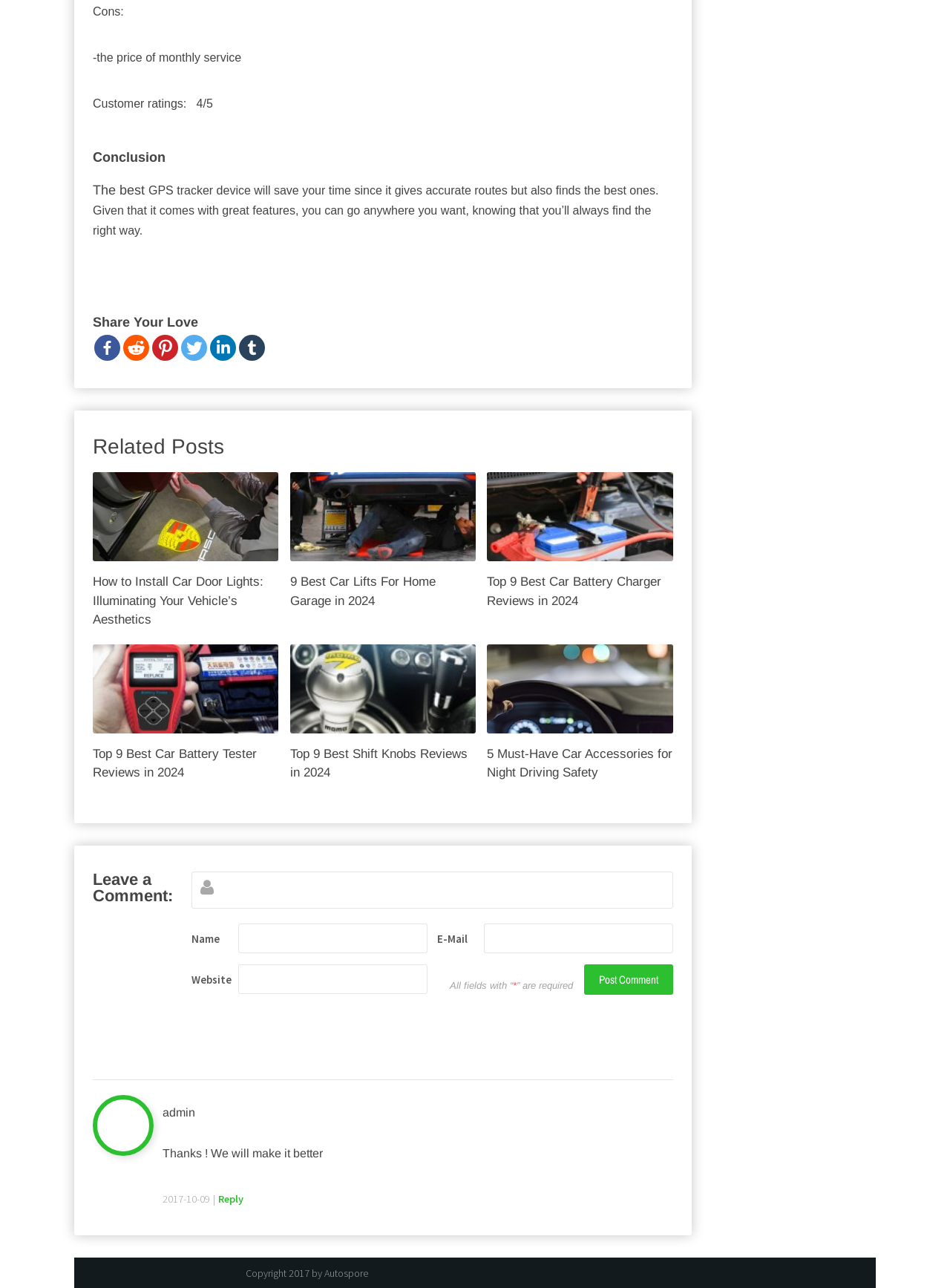What is the purpose of the GPS tracker device?
Please answer using one word or phrase, based on the screenshot.

To find the best routes